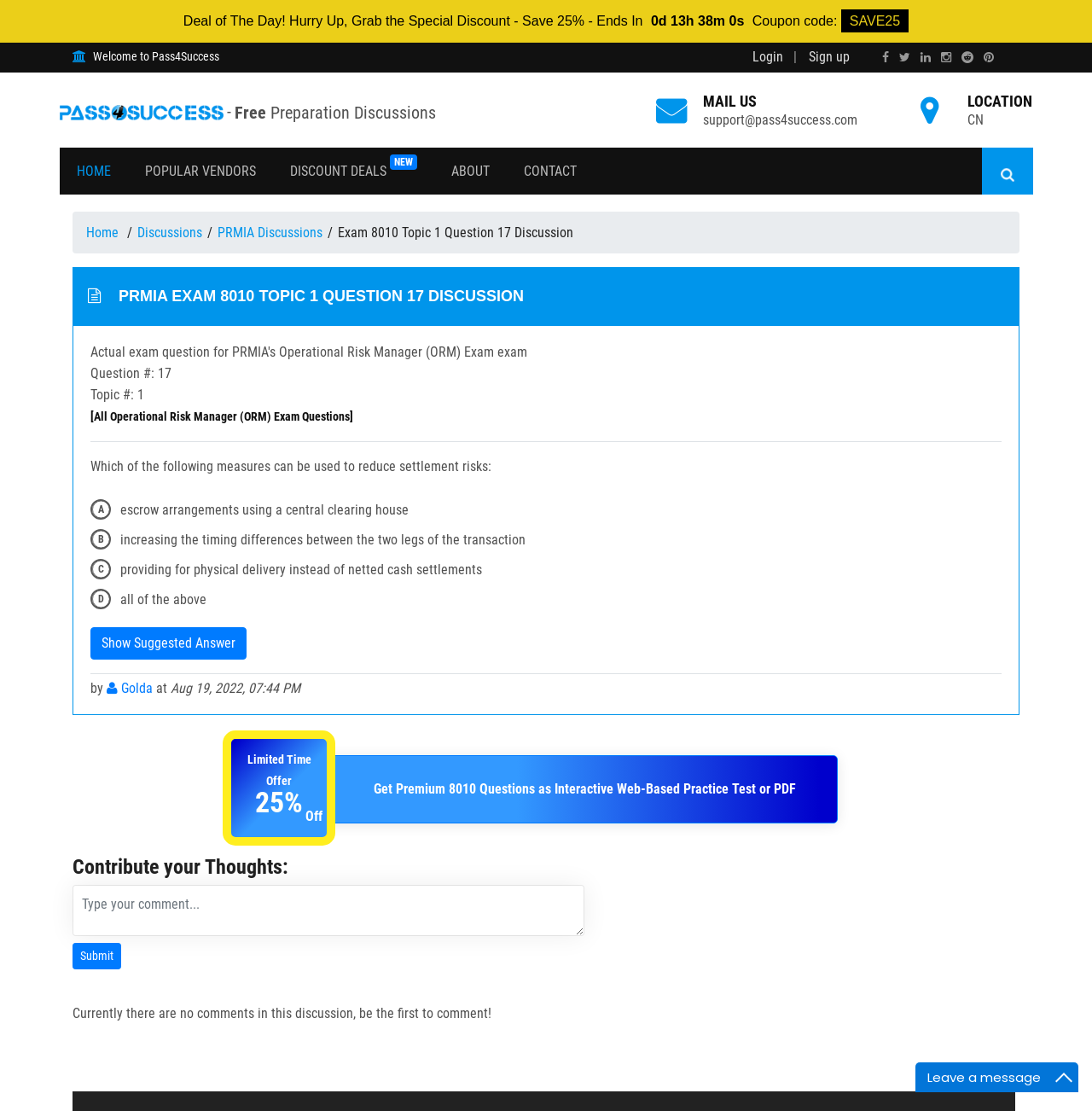Create a detailed summary of all the visual and textual information on the webpage.

This webpage is a discussion forum focused on PRMIA 8010 Exam Topic 1 Question 17. At the top, there is a logo and a navigation menu with links to Home, Popular Vendors, Discount Deals, About, and Contact. Below the navigation menu, there is a search icon and a series of links to different discussion categories, including PRMIA Discussions and Exam 8010 Topic 1 Question 17 Discussion.

The main content of the page is a discussion thread about a specific exam question. The question is "Which of the following measures can be used to reduce settlement risks:" and it has four possible answers in the form of radio buttons. Below the question, there is a link to show the suggested answer.

The discussion thread has a single comment from a user named Golda, posted on August 19, 2022. The comment is followed by a call to action to contribute thoughts and a text box to type a comment. There is also a submit button to post the comment.

In the top-right corner of the page, there is a notification about a limited-time offer of 25% off premium questions. Below the notification, there is a countdown timer with a deal of the day offer. There are also social media links to Facebook, Twitter, LinkedIn, Instagram, Reddit, and Pinterest.

At the bottom of the page, there is a footer section with links to Mail Us, Location, and a copyright notice.